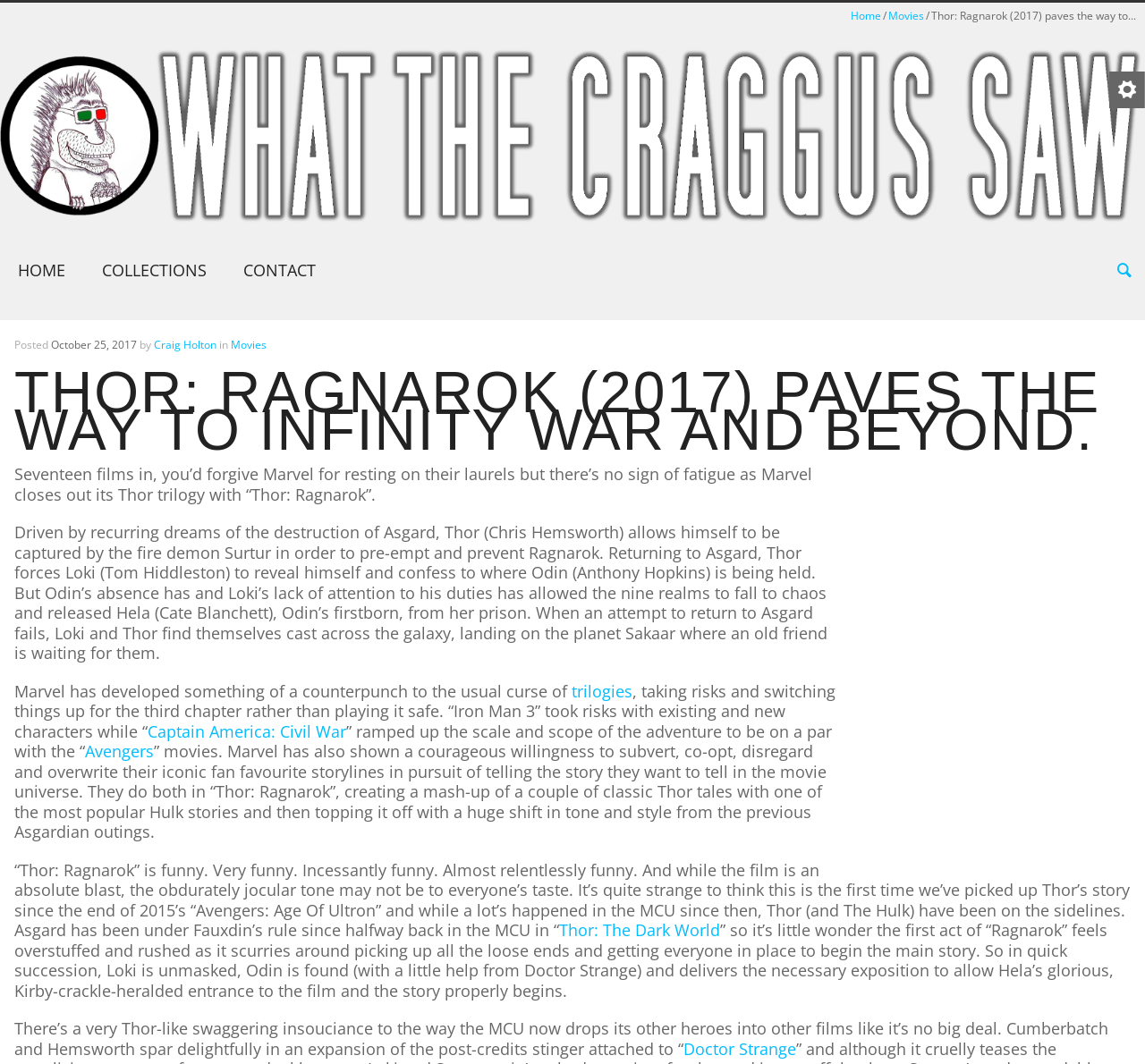Identify the bounding box coordinates of the HTML element based on this description: "Captain America: Civil War".

[0.129, 0.677, 0.302, 0.697]